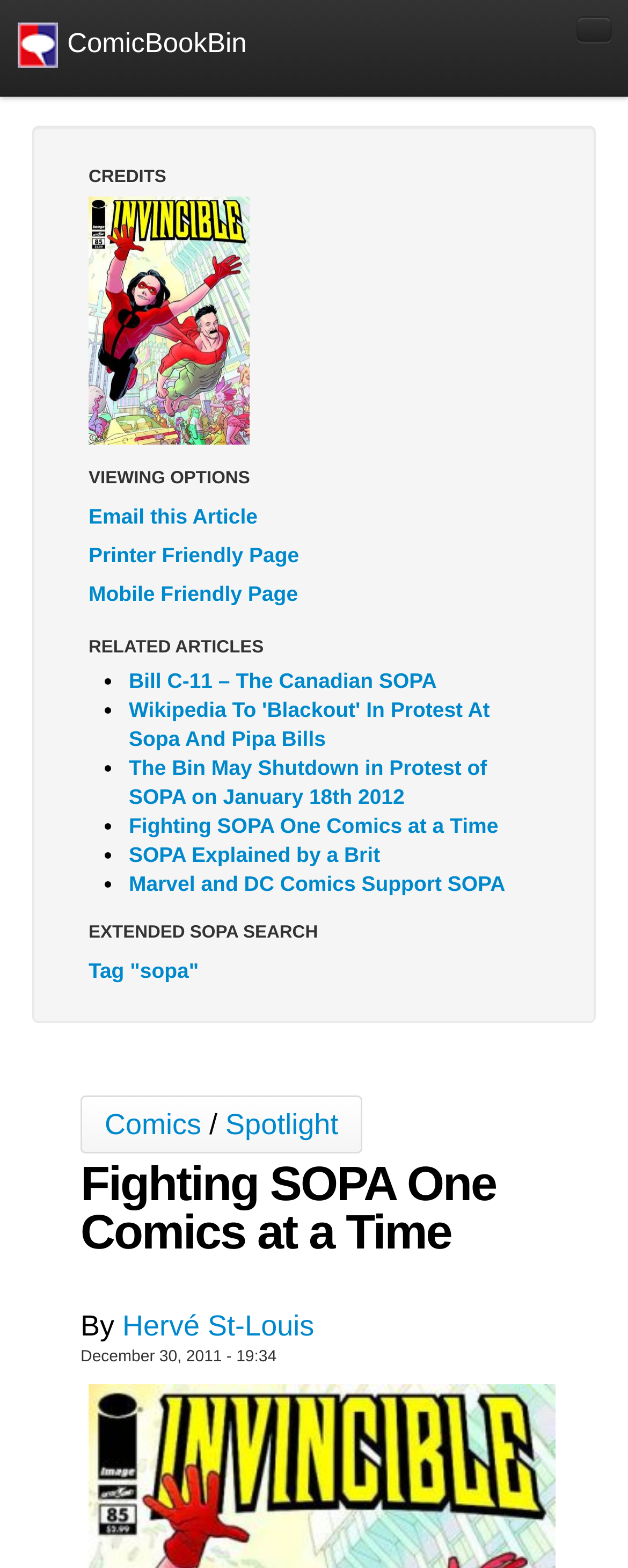Find the bounding box coordinates of the area that needs to be clicked in order to achieve the following instruction: "Read article about Fighting SOPA One Comics at a Time". The coordinates should be specified as four float numbers between 0 and 1, i.e., [left, top, right, bottom].

[0.205, 0.518, 0.794, 0.534]